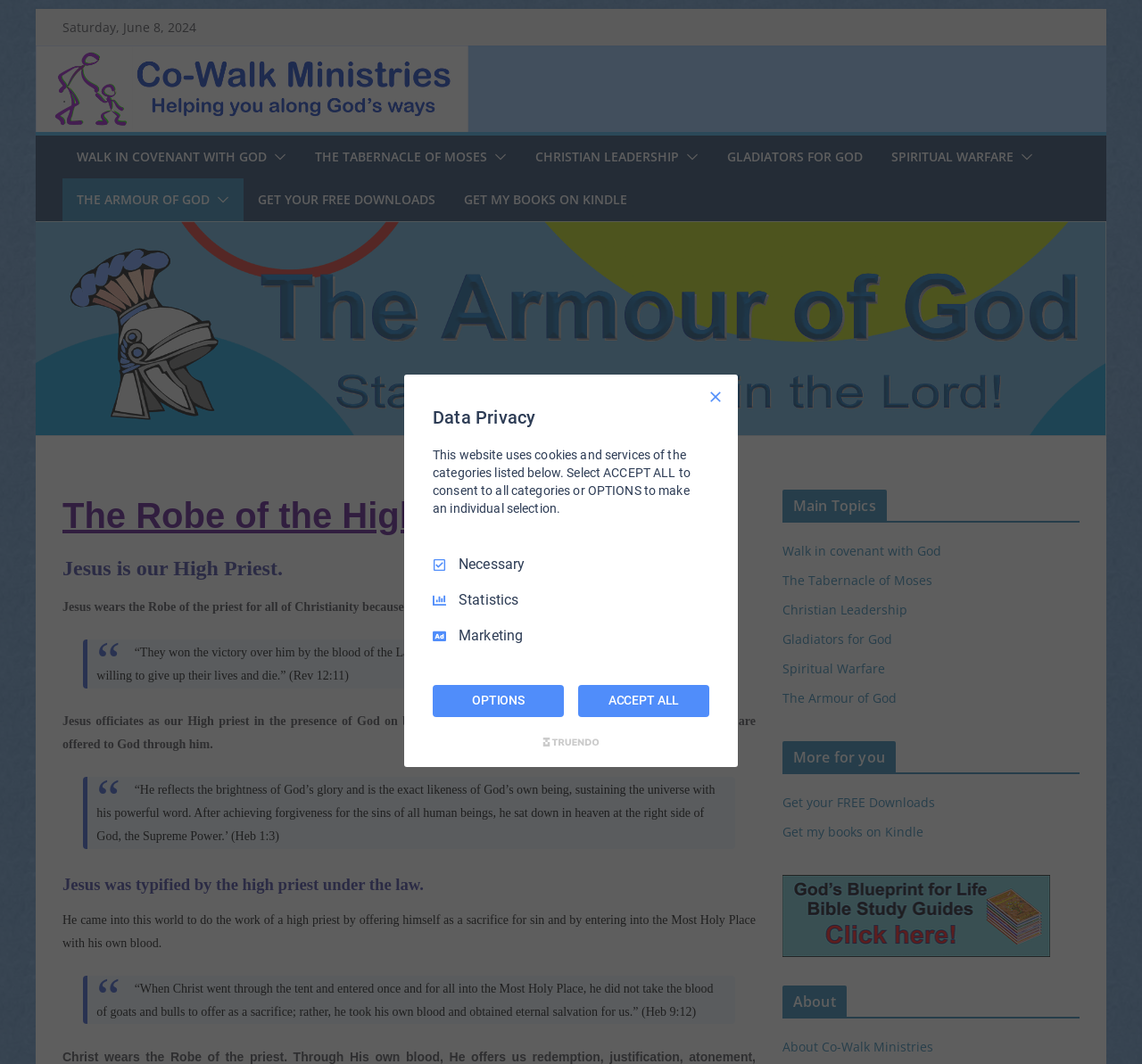Identify the bounding box coordinates of the element to click to follow this instruction: 'Click the 'GET YOUR FREE DOWNLOADS' link'. Ensure the coordinates are four float values between 0 and 1, provided as [left, top, right, bottom].

[0.226, 0.176, 0.381, 0.199]